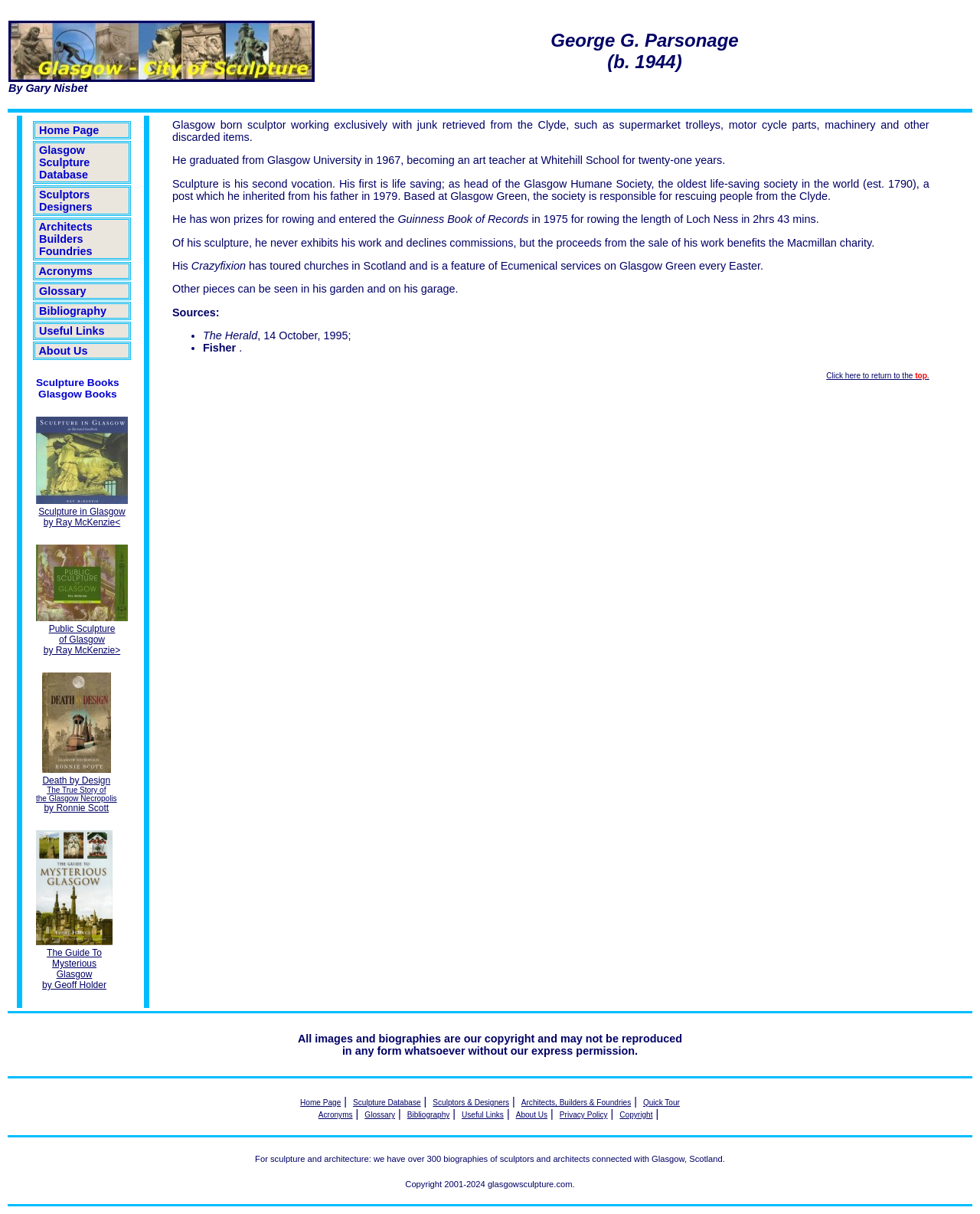Locate the bounding box coordinates of the clickable area needed to fulfill the instruction: "View the table of sculptors and designers".

[0.034, 0.153, 0.134, 0.178]